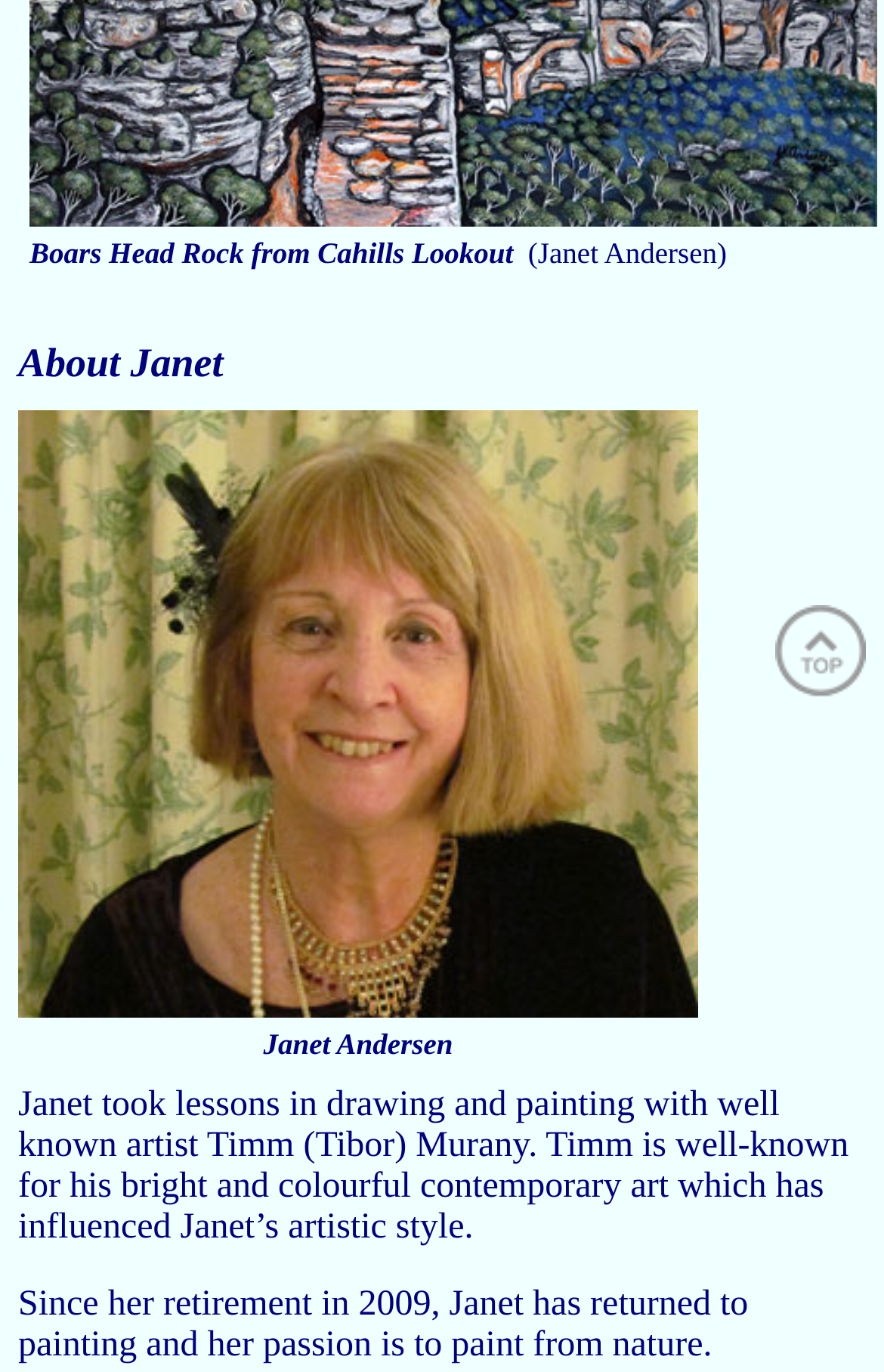Show the bounding box coordinates for the HTML element described as: "parent_node: Janet Andersen".

[0.021, 0.722, 0.79, 0.747]